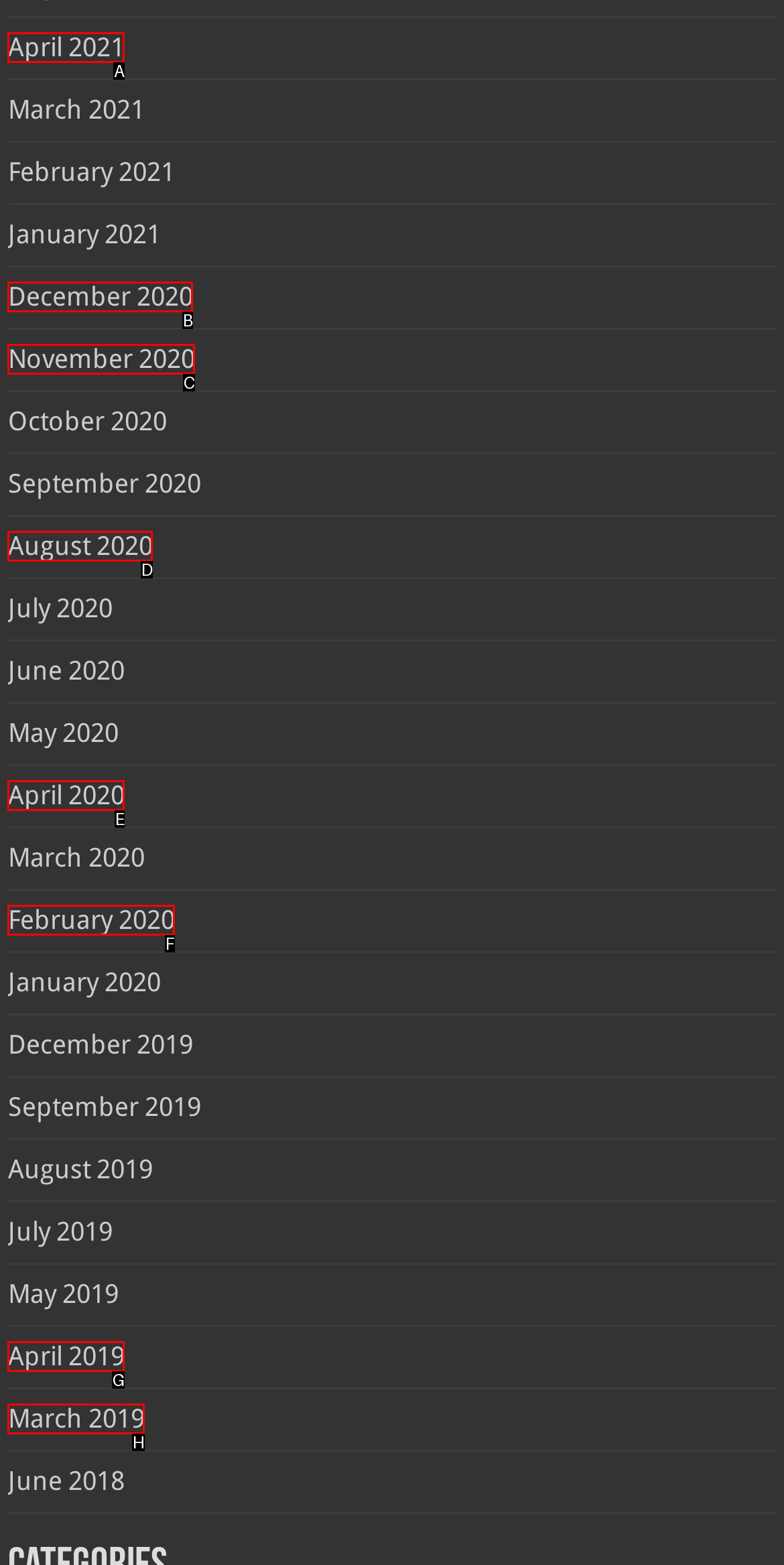Tell me which one HTML element best matches the description: April 2021 Answer with the option's letter from the given choices directly.

A